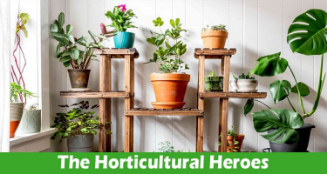What is the material of the central pot?
Based on the screenshot, answer the question with a single word or phrase.

Terracotta